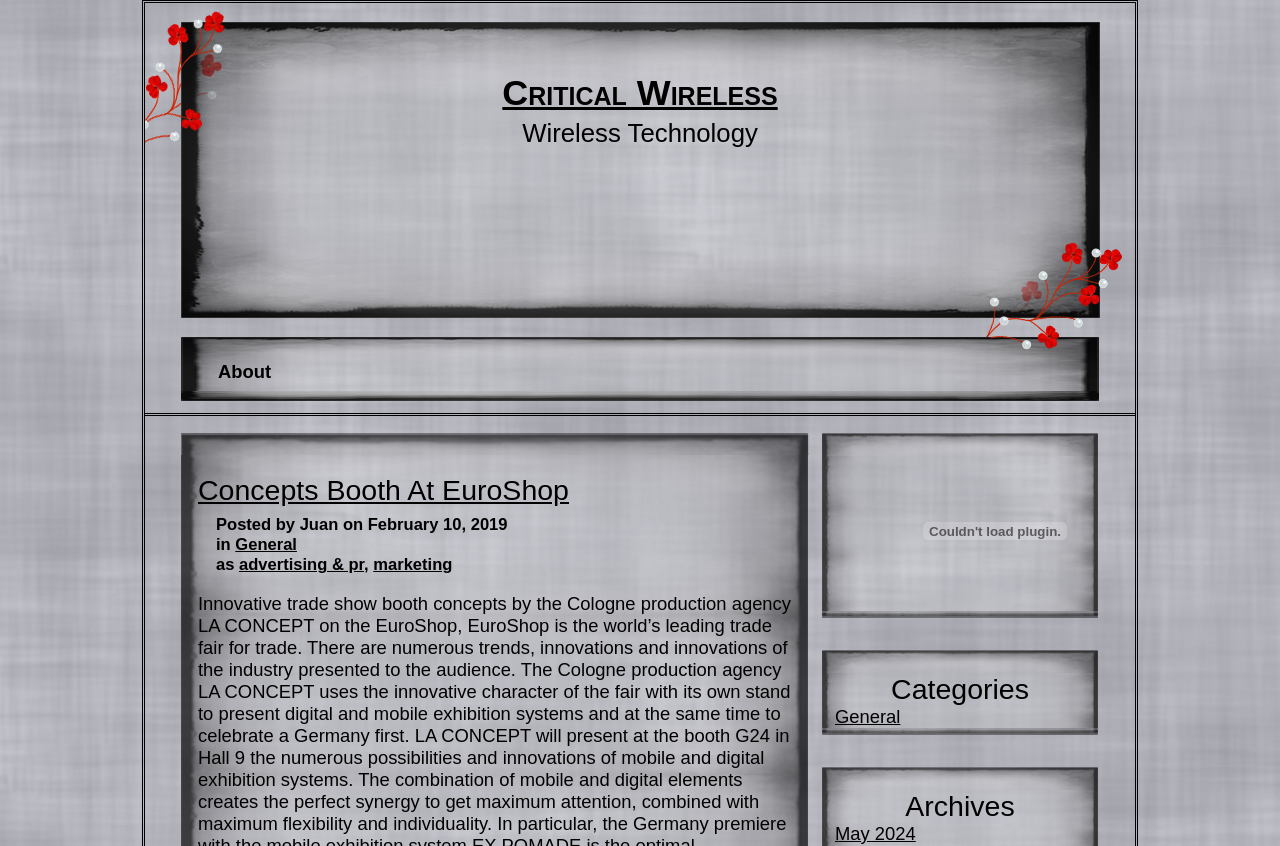Please identify the bounding box coordinates of the element that needs to be clicked to perform the following instruction: "browse May 2024 archives".

[0.652, 0.973, 0.715, 0.998]